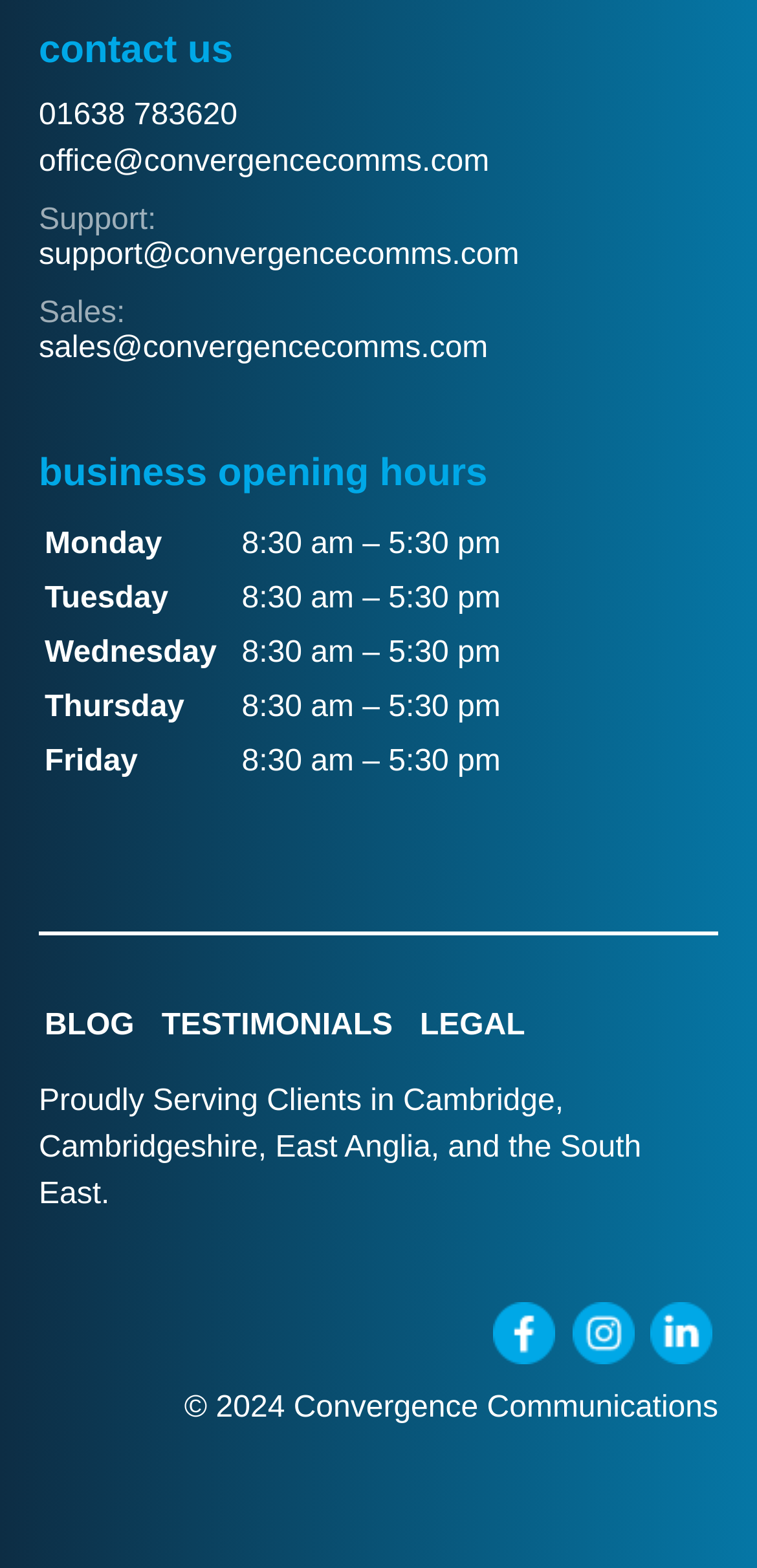From the details in the image, provide a thorough response to the question: What is the email address for sales?

I found the email address by looking at the 'Sales:' section, where it is listed as 'sales@convergencecomms.com'.